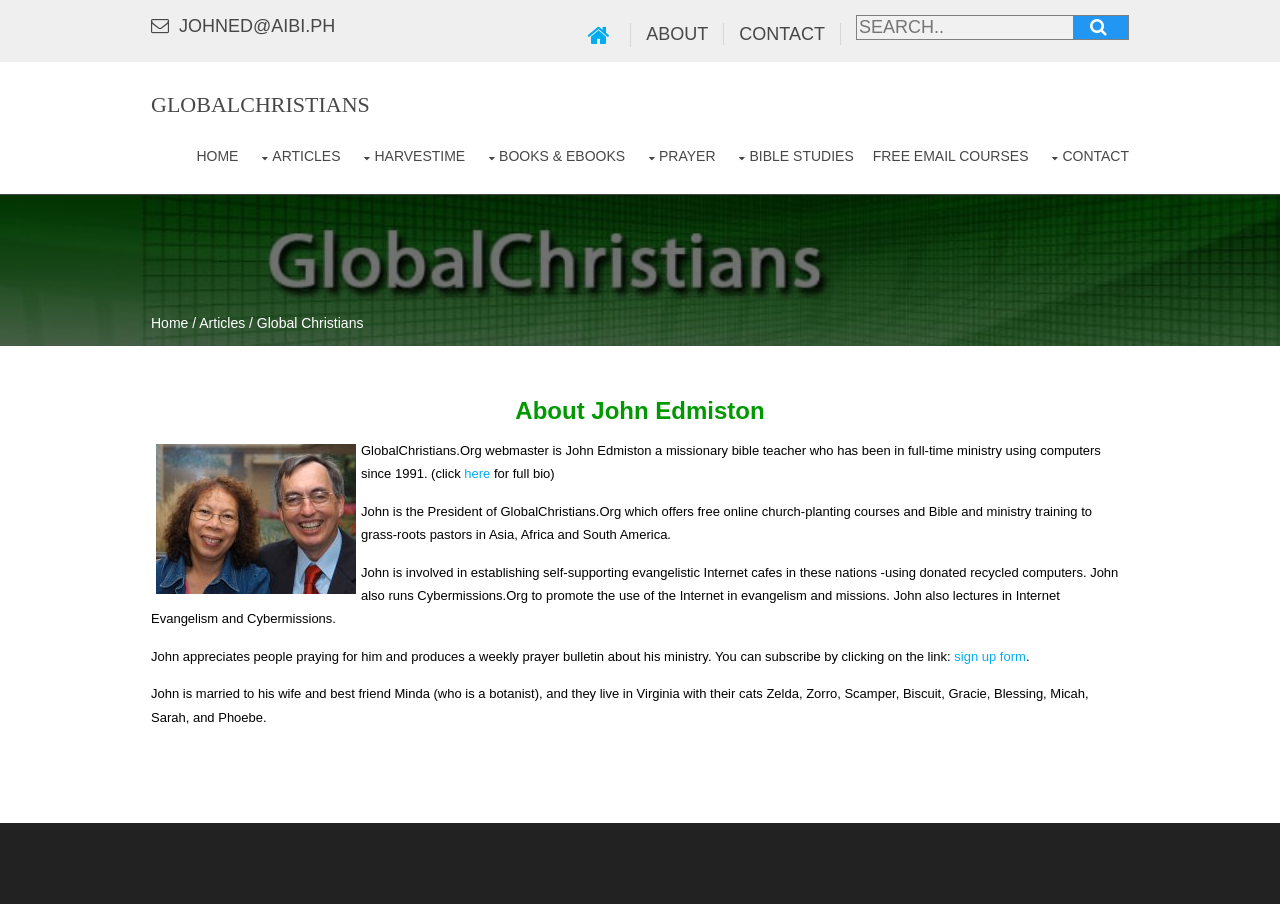Using the element description About, predict the bounding box coordinates for the UI element. Provide the coordinates in (top-left x, top-left y, bottom-right x, bottom-right y) format with values ranging from 0 to 1.

[0.505, 0.027, 0.553, 0.049]